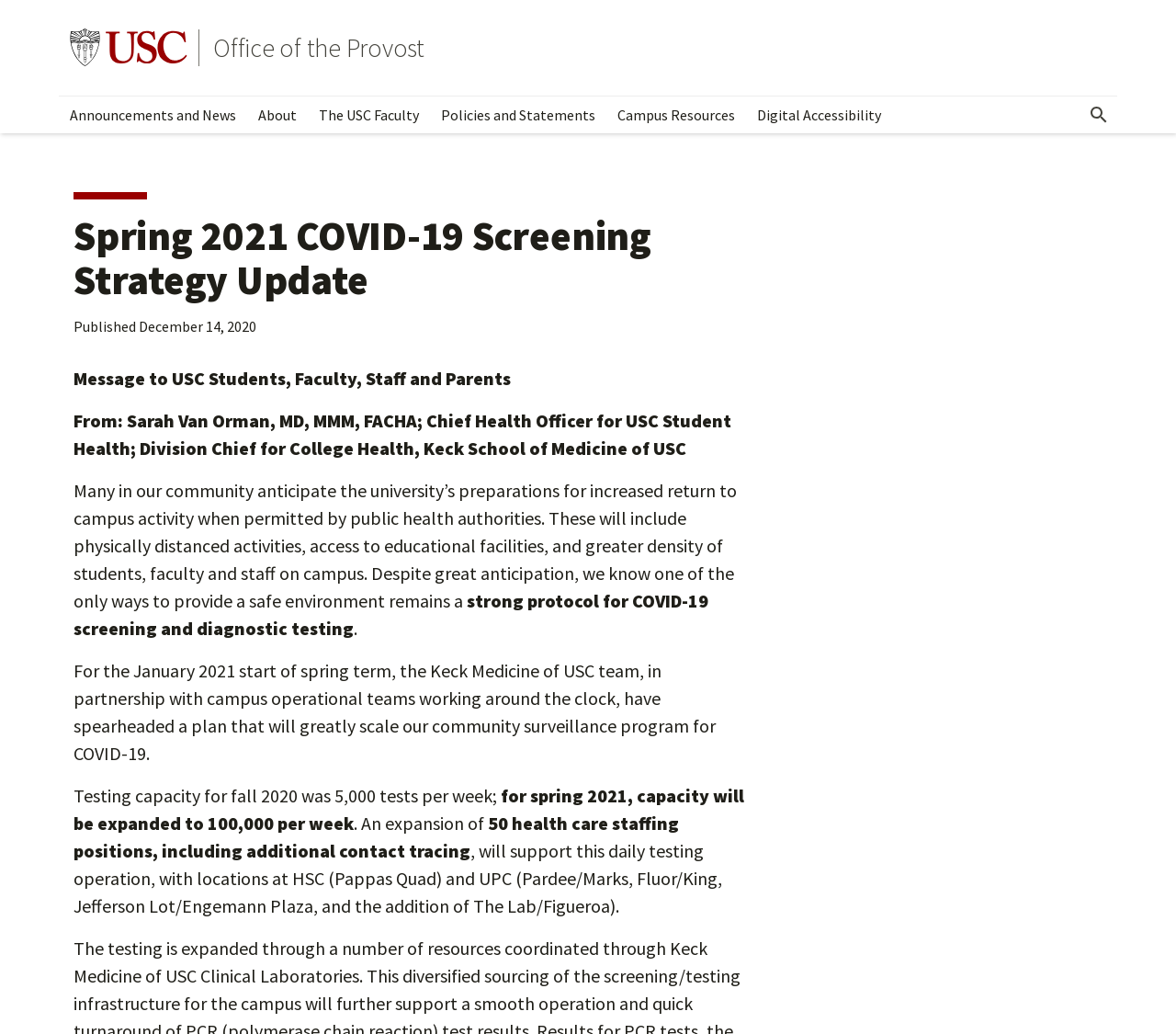How many health care staffing positions will support the daily testing operation?
Please give a well-detailed answer to the question.

I found the answer by looking at the text element with the description '50 health care staffing positions, including additional contact tracing'.